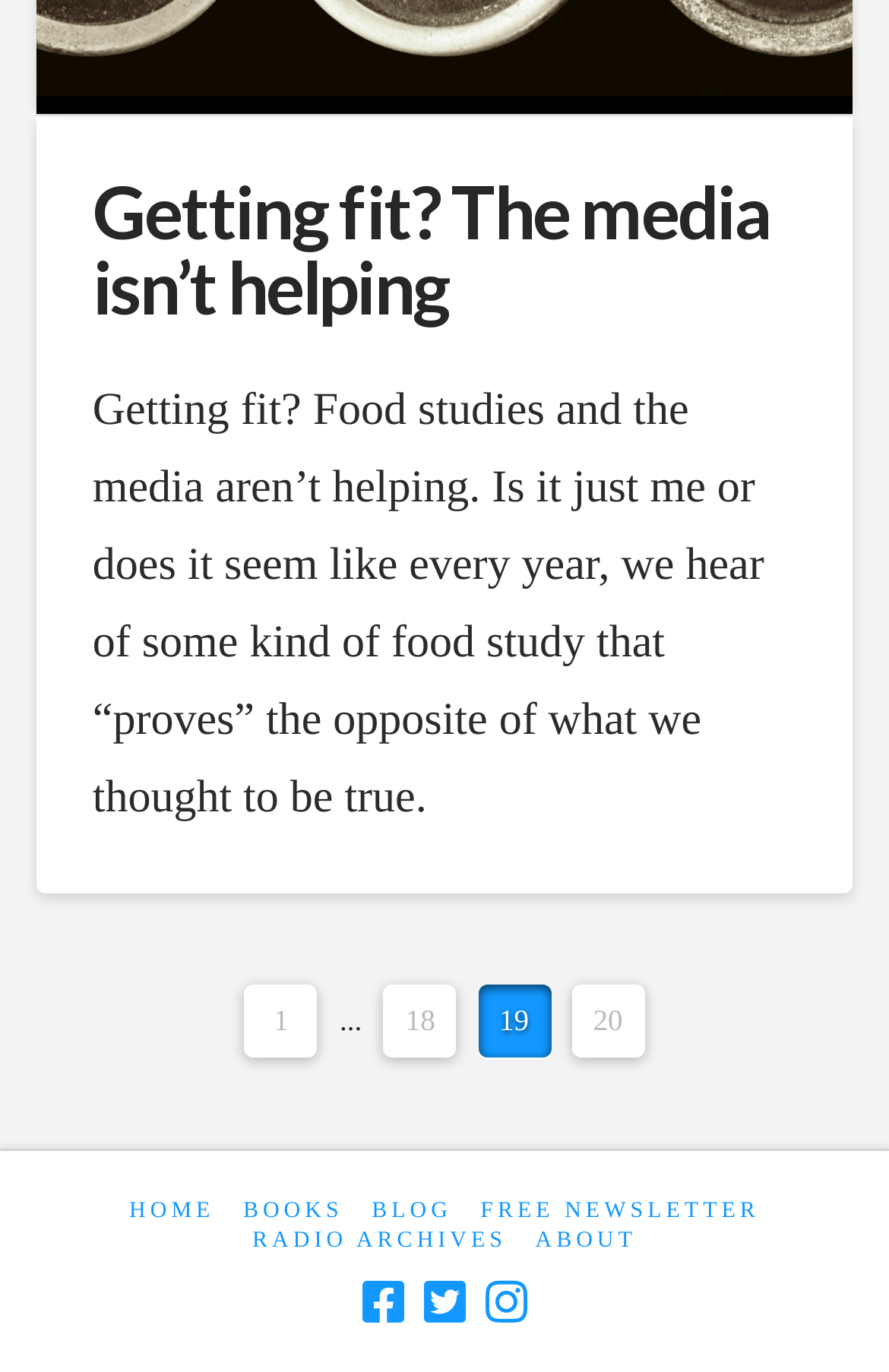What is the topic of the article?
By examining the image, provide a one-word or phrase answer.

Fitness and media